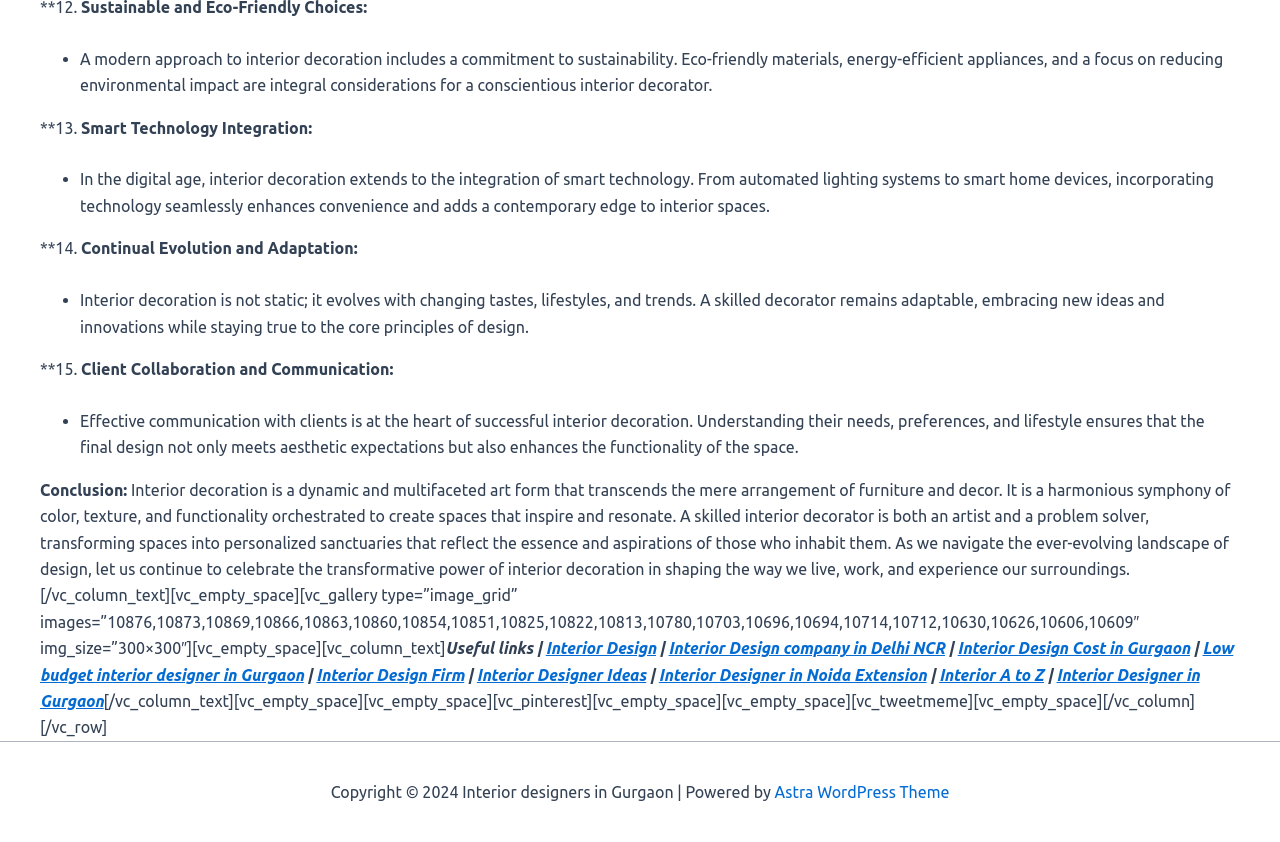Using the details in the image, give a detailed response to the question below:
What is the role of smart technology in interior decoration?

The text states that smart technology integration in interior decoration enhances convenience and adds a contemporary edge to interior spaces, citing examples such as automated lighting systems and smart home devices.